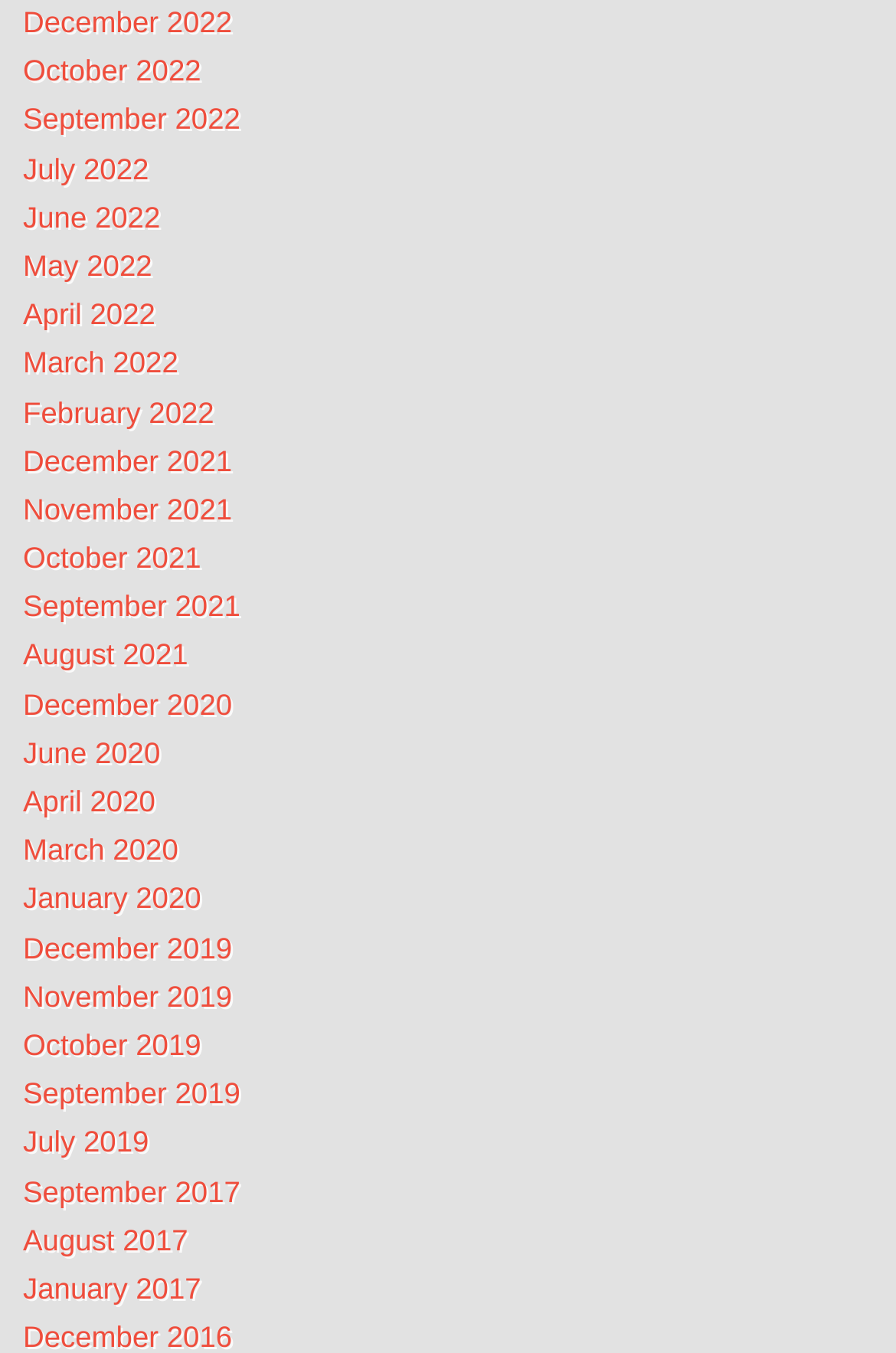What is the latest month available on this webpage?
Based on the image, respond with a single word or phrase.

December 2022